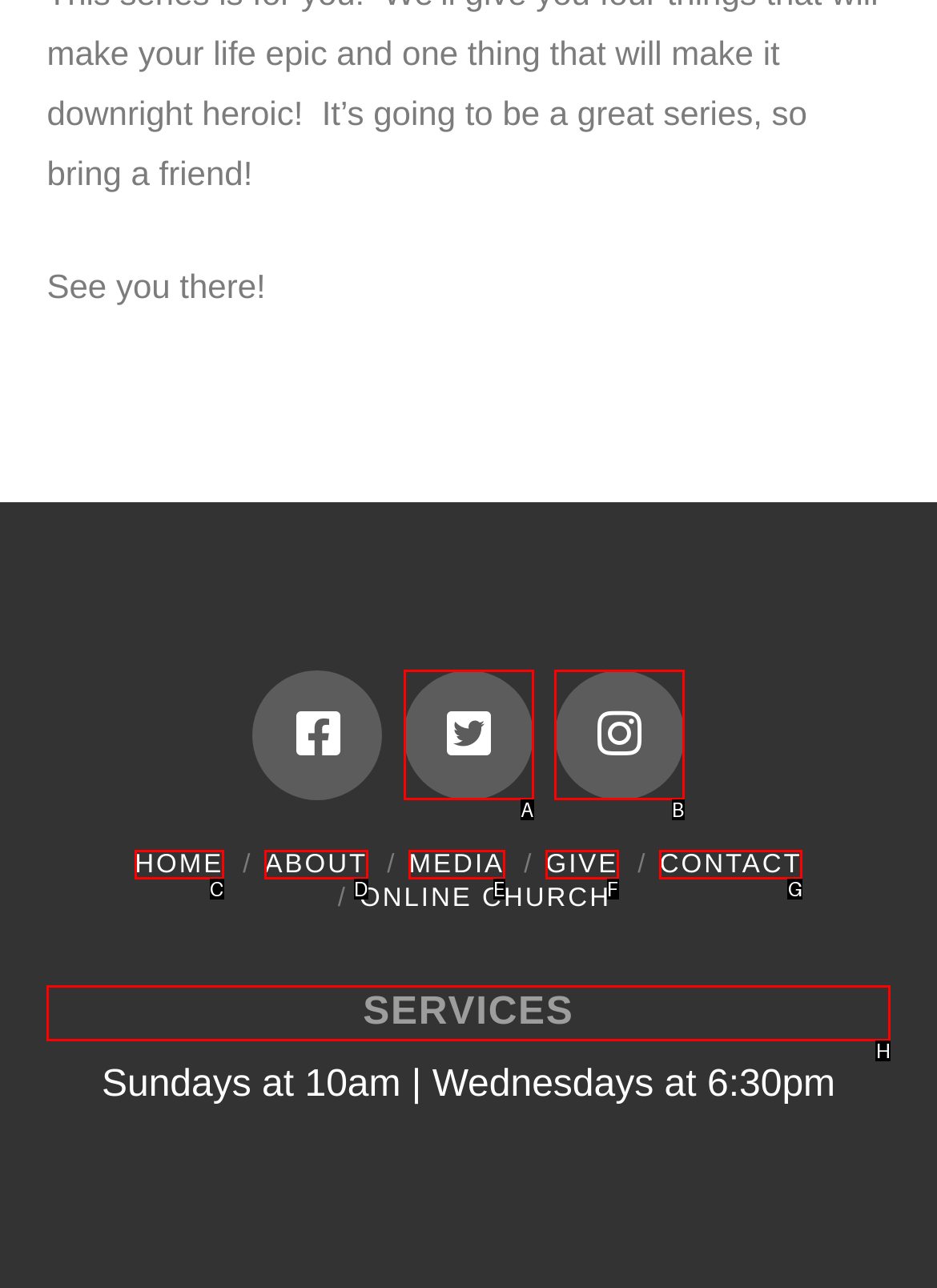Which UI element should you click on to achieve the following task: learn about SERVICES? Provide the letter of the correct option.

H